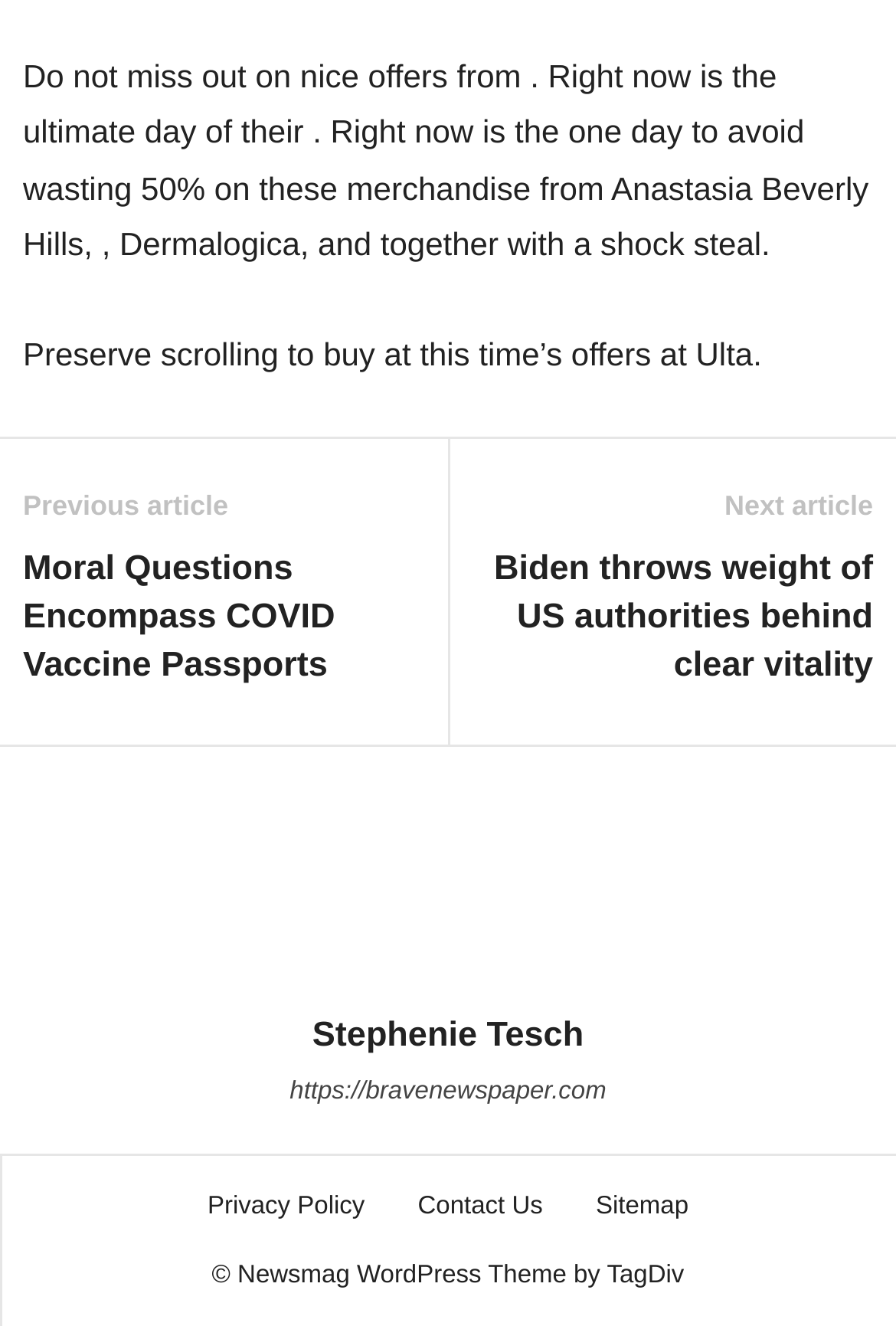Predict the bounding box of the UI element that fits this description: "Main Menu".

None